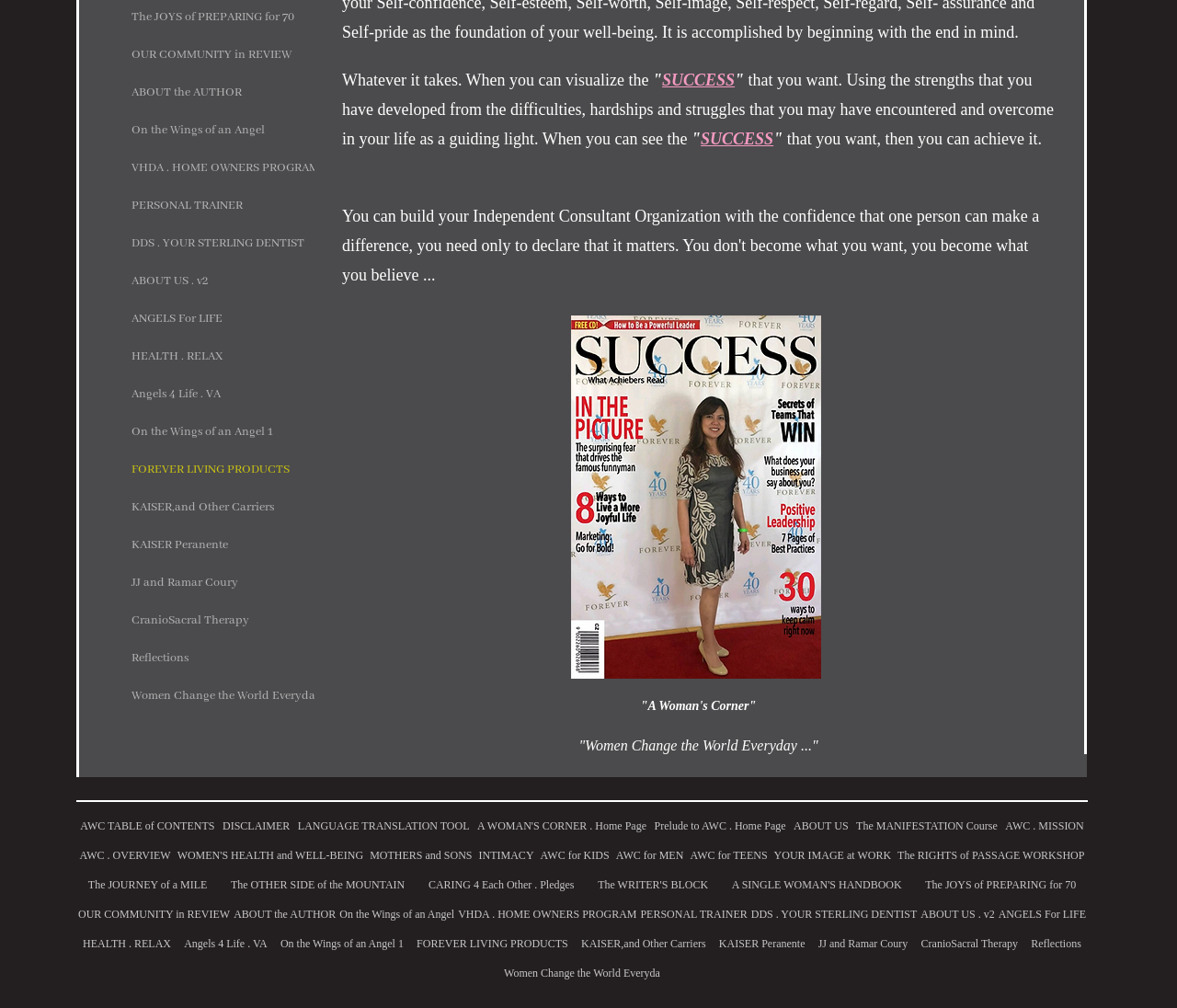Determine the bounding box coordinates for the area you should click to complete the following instruction: "Visit Facebook page".

None